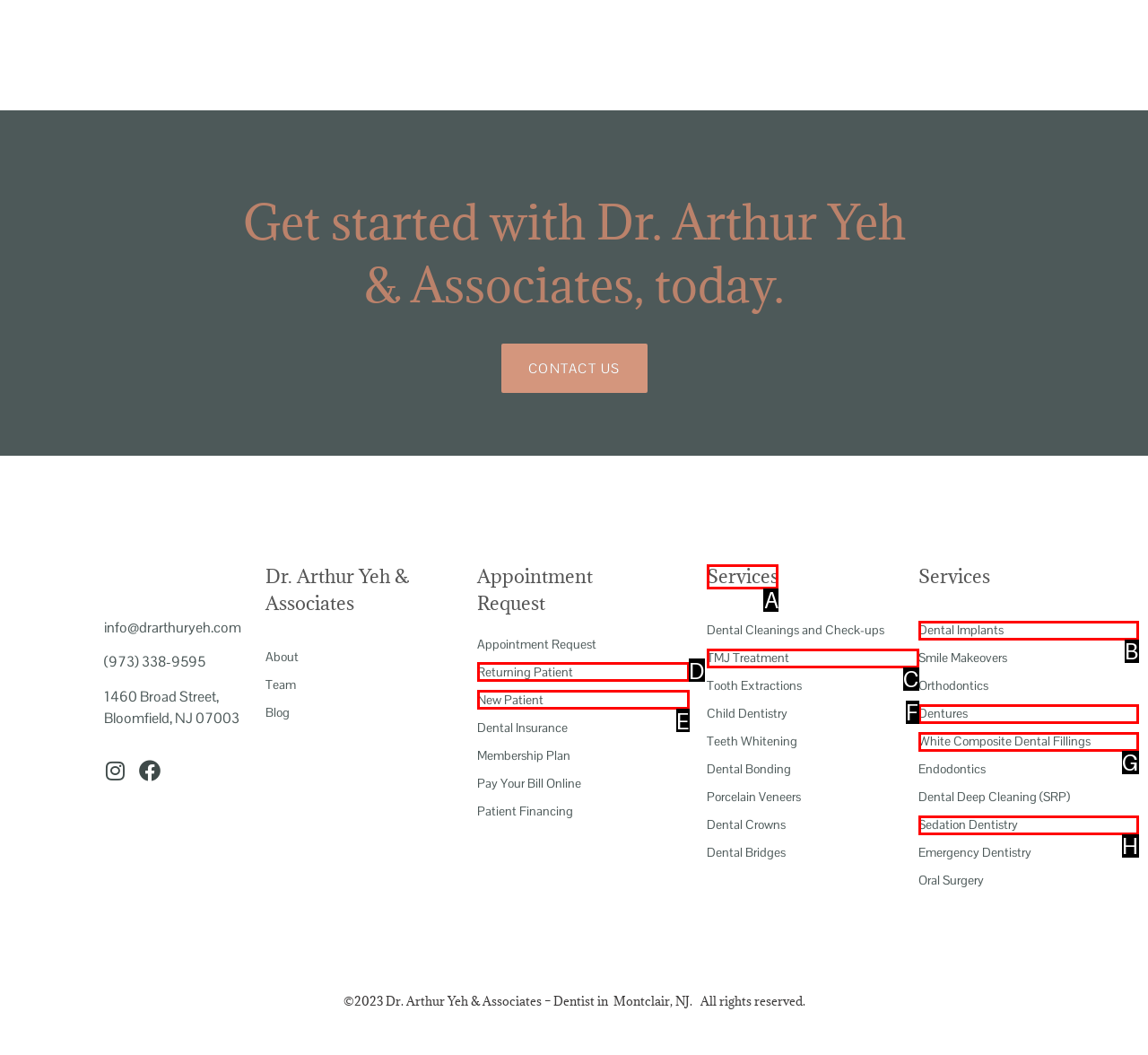Which UI element should you click on to achieve the following task: Explore dental services? Provide the letter of the correct option.

A